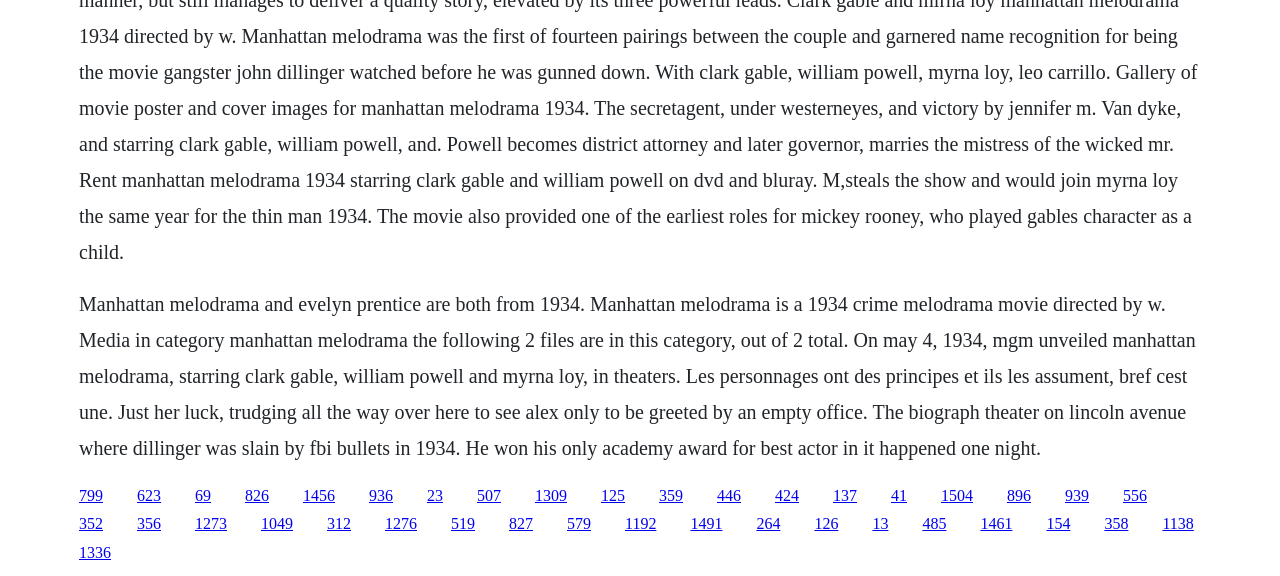Please specify the bounding box coordinates of the area that should be clicked to accomplish the following instruction: "Visit the page about Clark Gable". The coordinates should consist of four float numbers between 0 and 1, i.e., [left, top, right, bottom].

[0.152, 0.845, 0.165, 0.874]